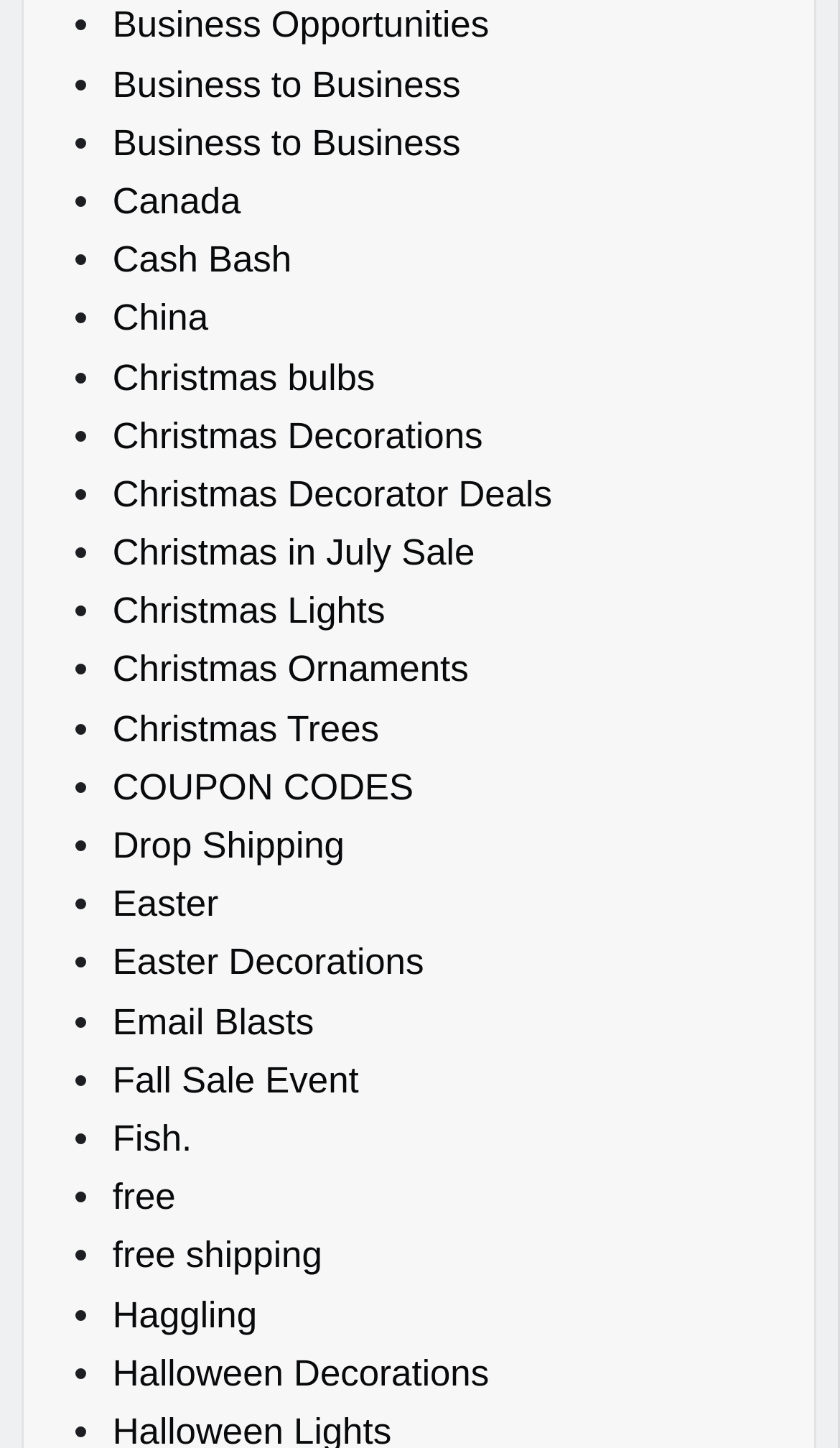Locate the bounding box coordinates of the segment that needs to be clicked to meet this instruction: "share via email".

None